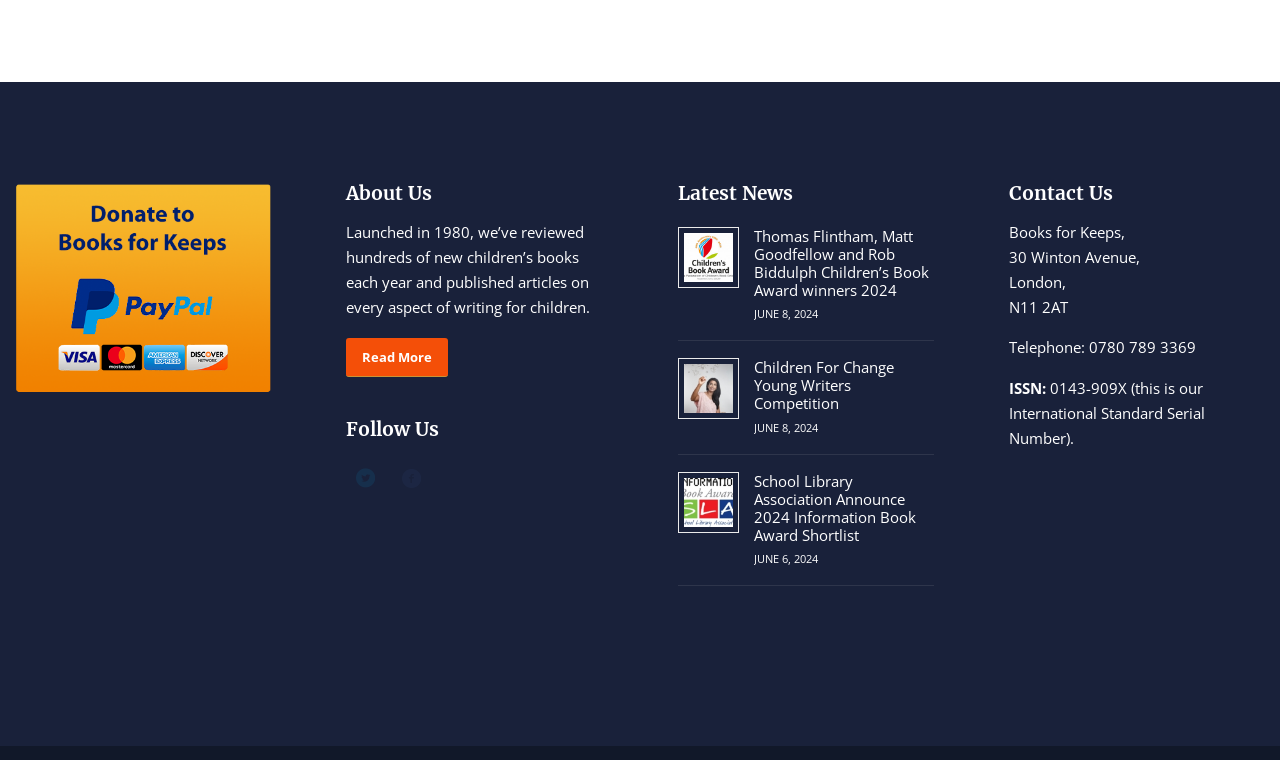Please determine the bounding box coordinates of the area that needs to be clicked to complete this task: 'View latest news'. The coordinates must be four float numbers between 0 and 1, formatted as [left, top, right, bottom].

[0.529, 0.239, 0.729, 0.269]